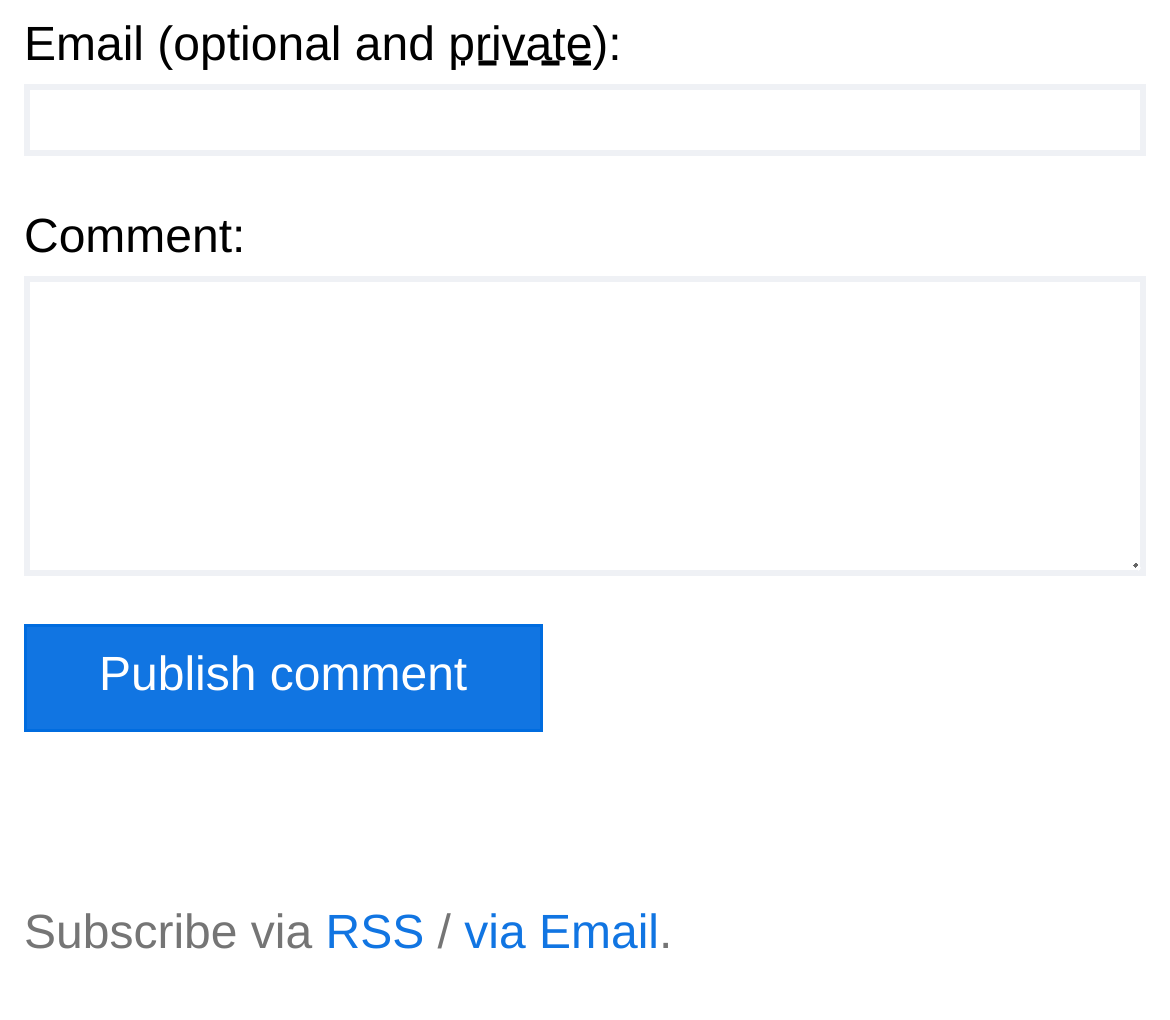Show the bounding box coordinates for the HTML element as described: "parent_node: Comment: name="body"".

[0.021, 0.27, 0.979, 0.564]